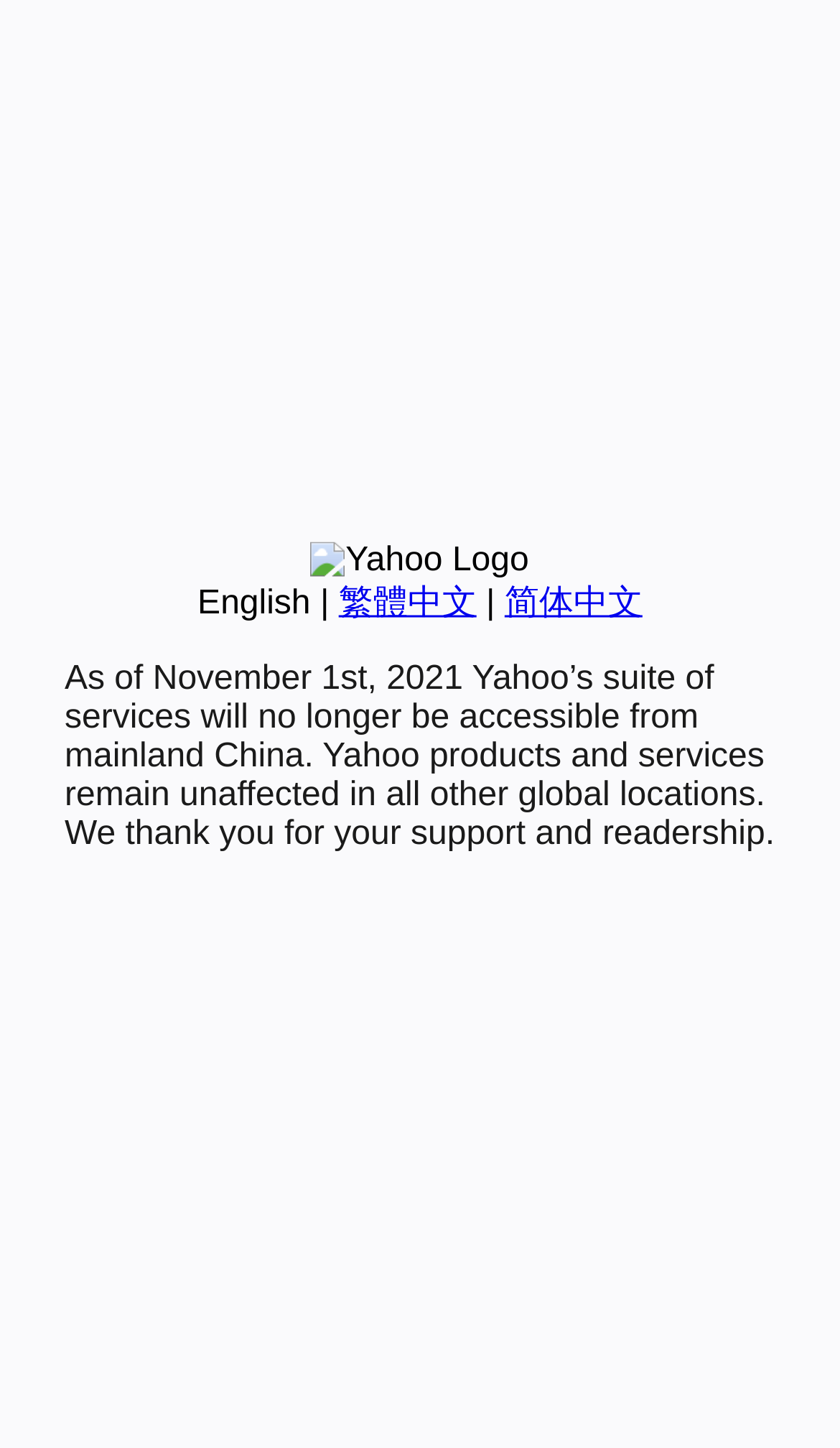Using the description "English", locate and provide the bounding box of the UI element.

[0.235, 0.404, 0.37, 0.429]